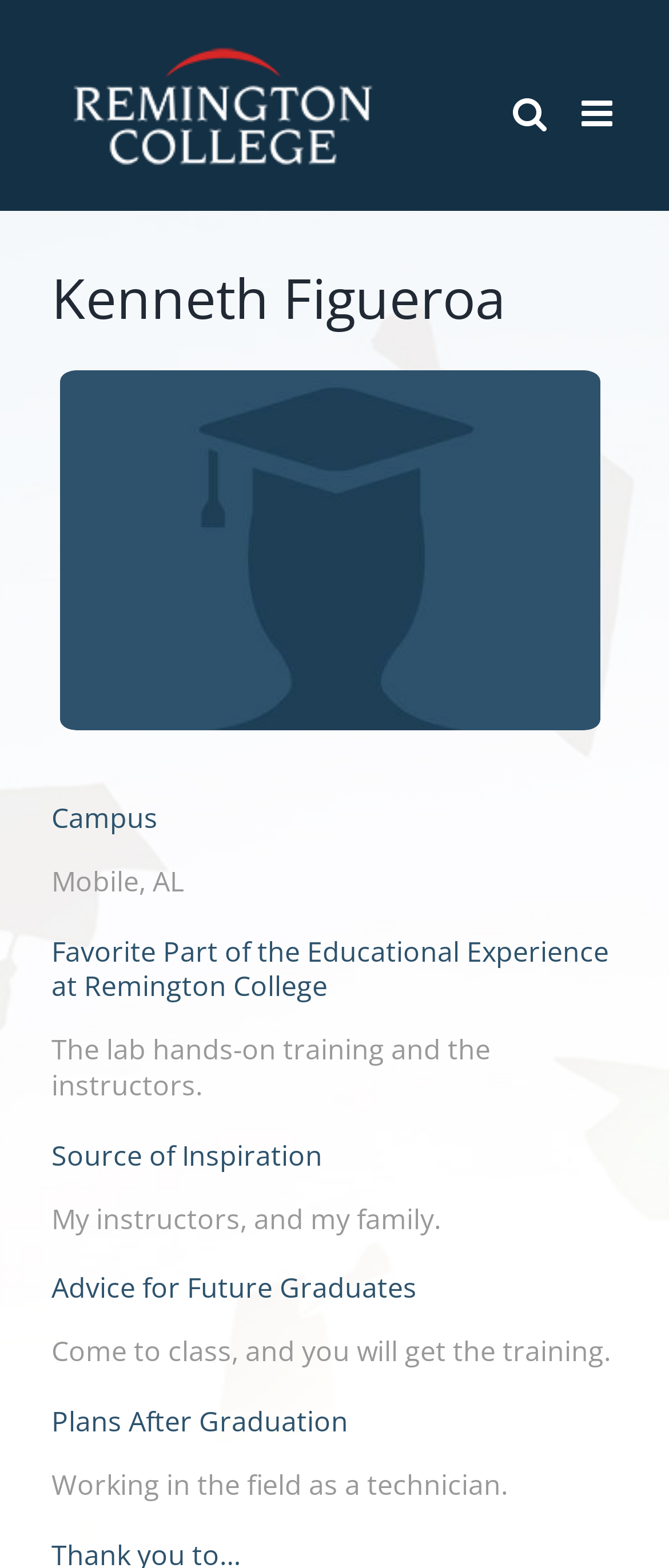What is the name of the person featured on this page?
Please give a well-detailed answer to the question.

The name 'Kenneth Figueroa' is mentioned as the main heading on the page, indicating that the page is about him.